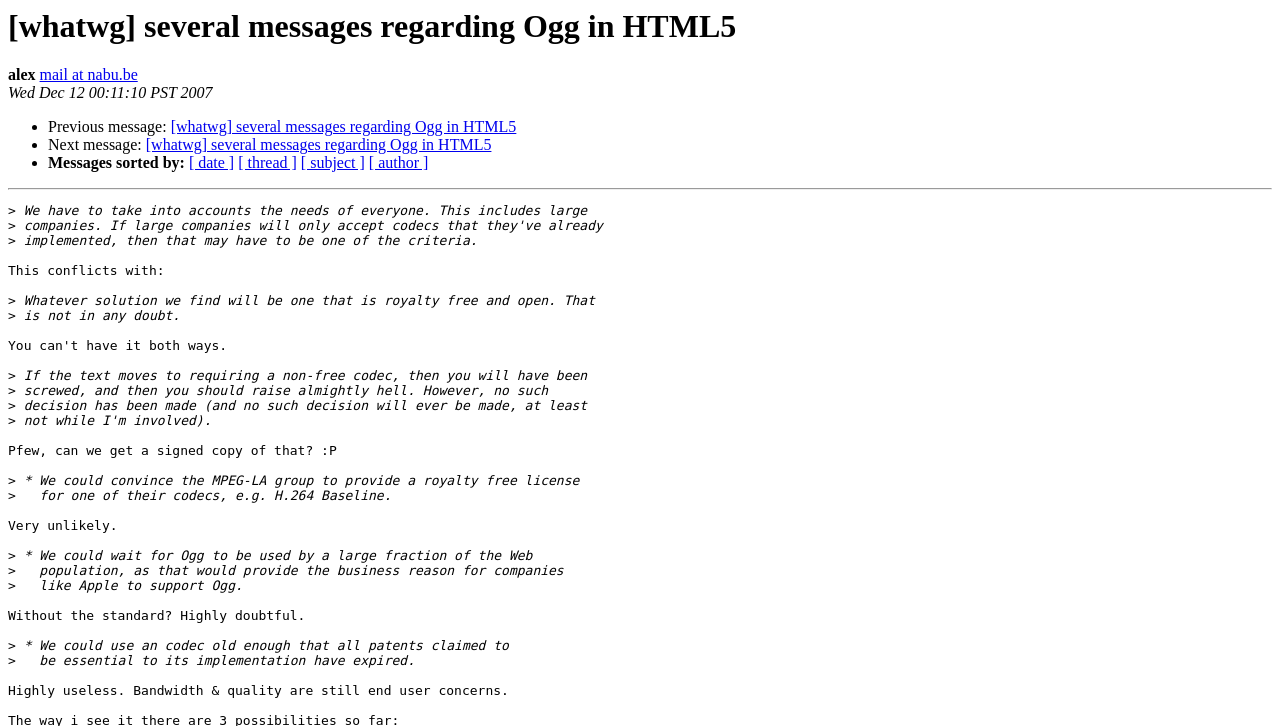Please answer the following question using a single word or phrase: 
What is the purpose of the webpage?

Discussion forum